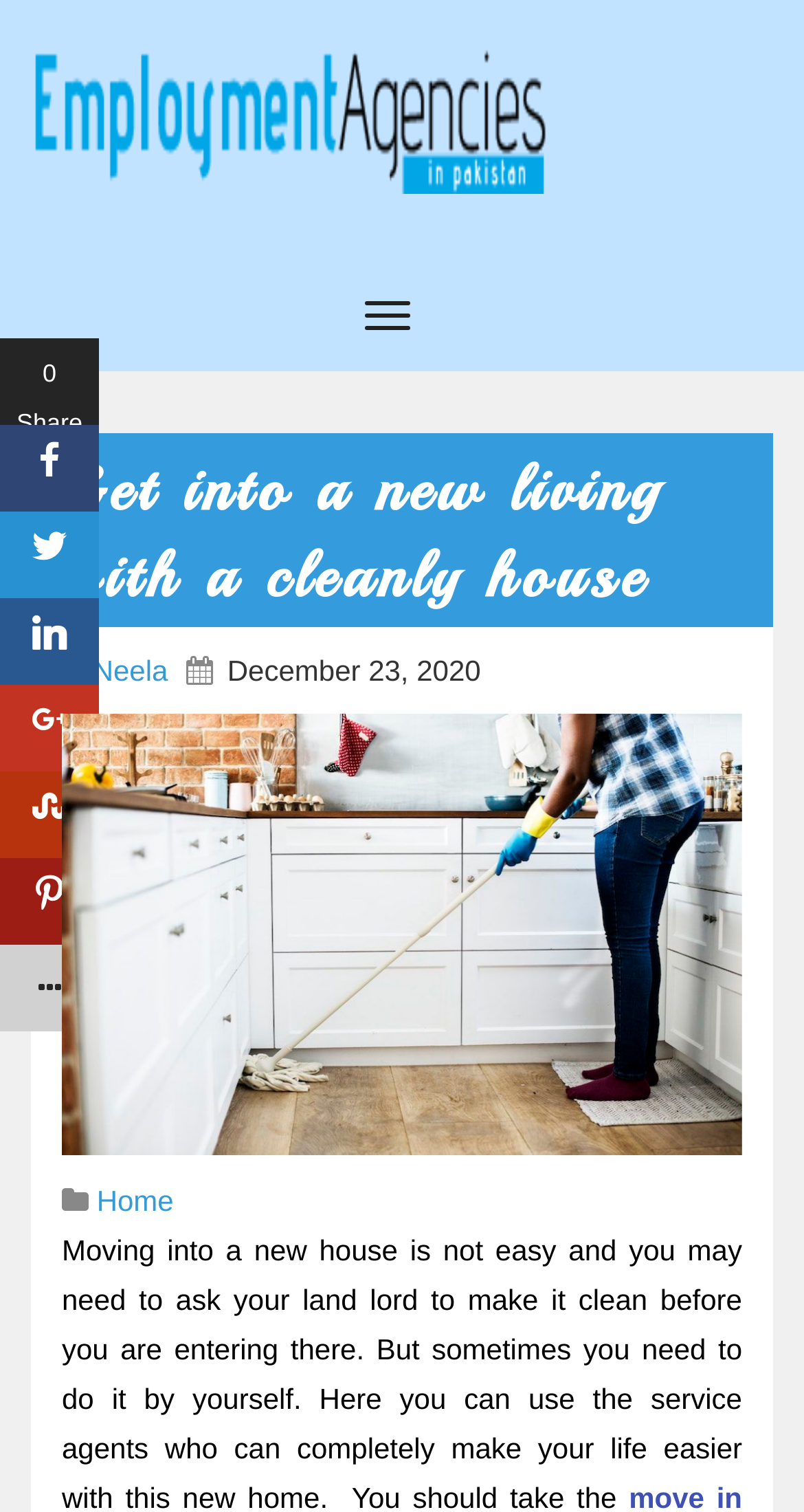Respond with a single word or phrase to the following question:
What is the date of the article?

December 23, 2020